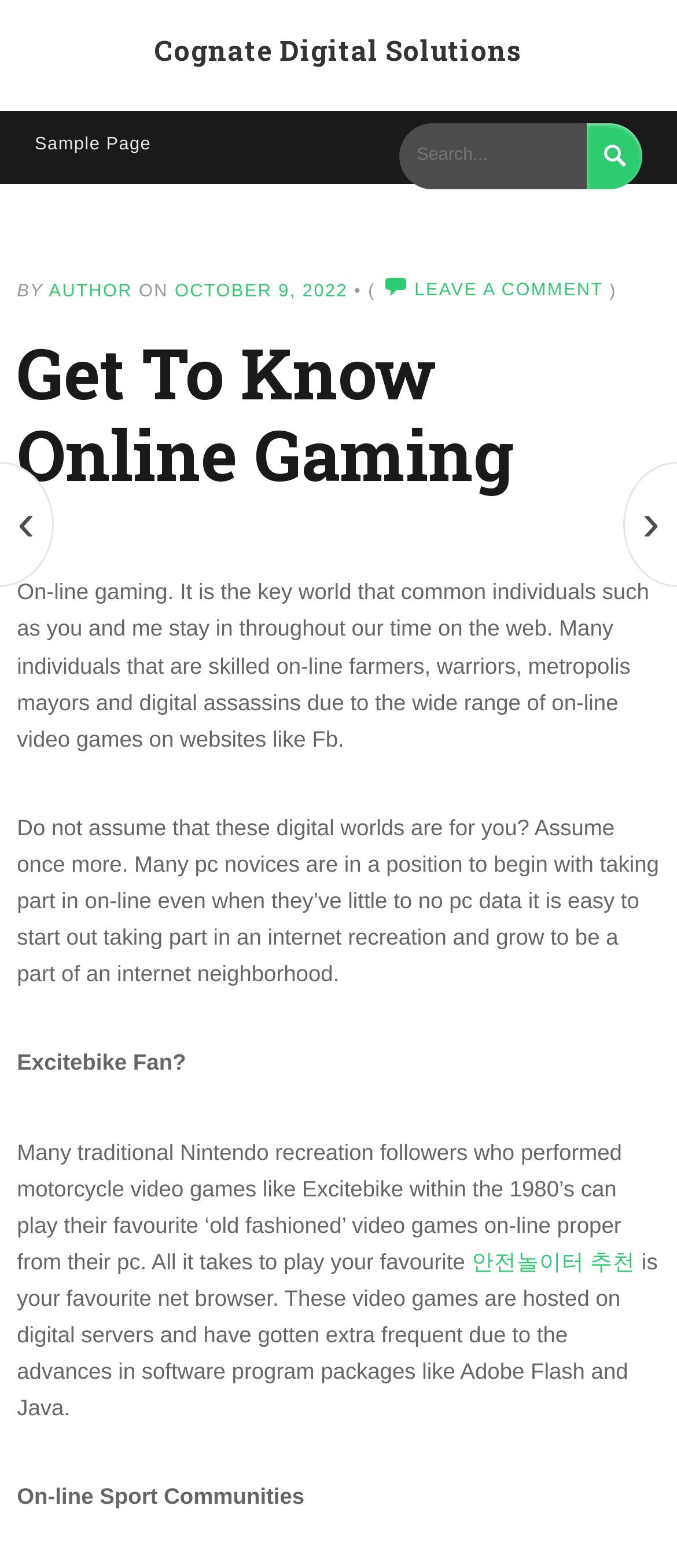Please identify the bounding box coordinates of the area that needs to be clicked to follow this instruction: "Leave a comment".

[0.564, 0.18, 0.891, 0.192]